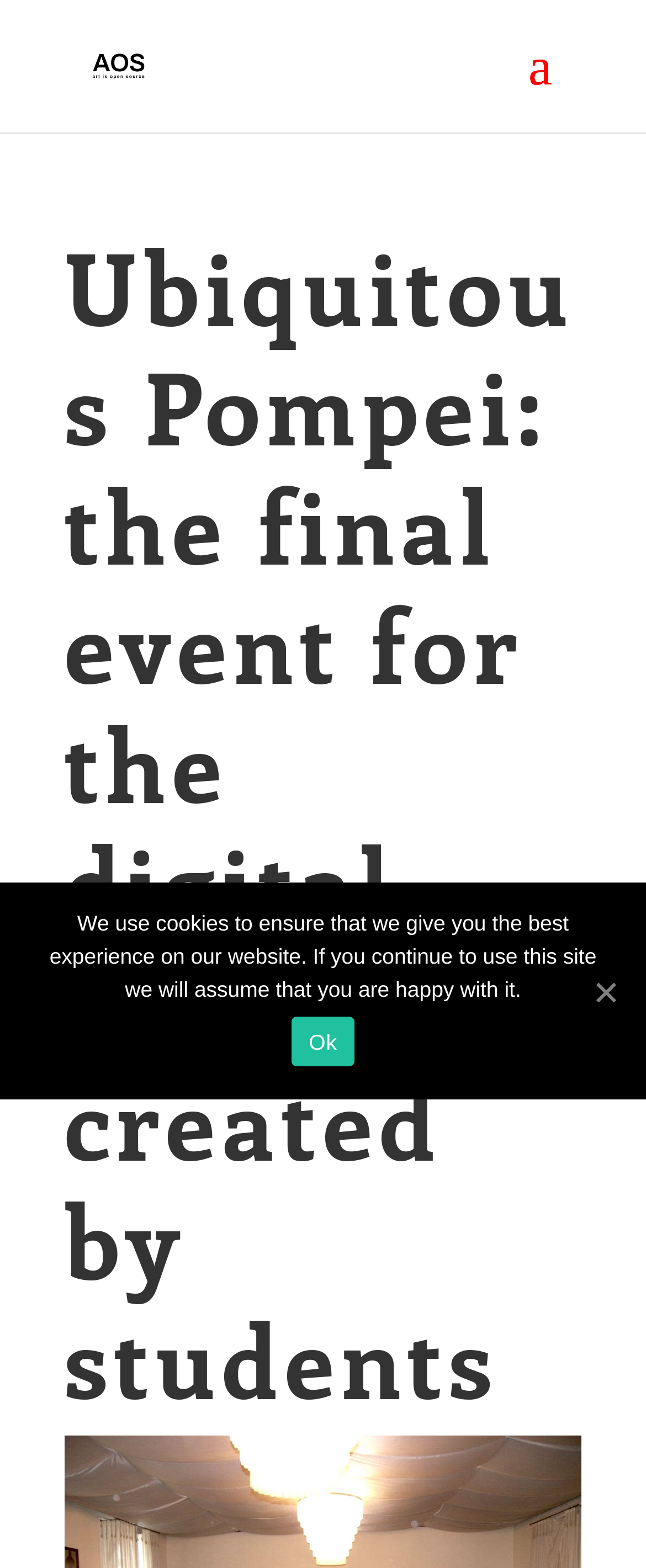Give a short answer to this question using one word or a phrase:
What is the message conveyed by the cookie notice?

The website uses cookies